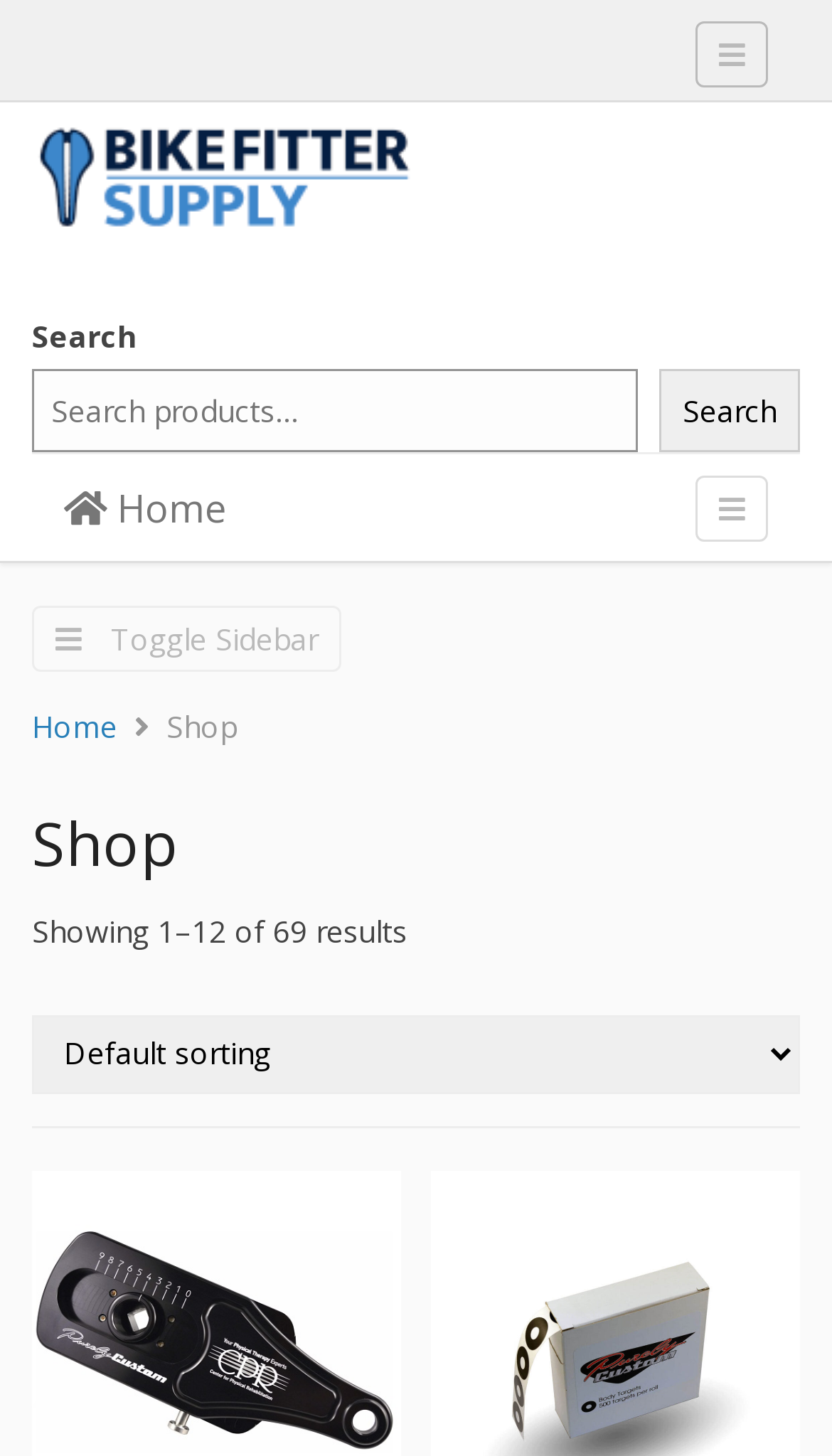Determine the bounding box for the HTML element described here: "Skip to content". The coordinates should be given as [left, top, right, bottom] with each number being a float between 0 and 1.

[0.038, 0.312, 0.29, 0.34]